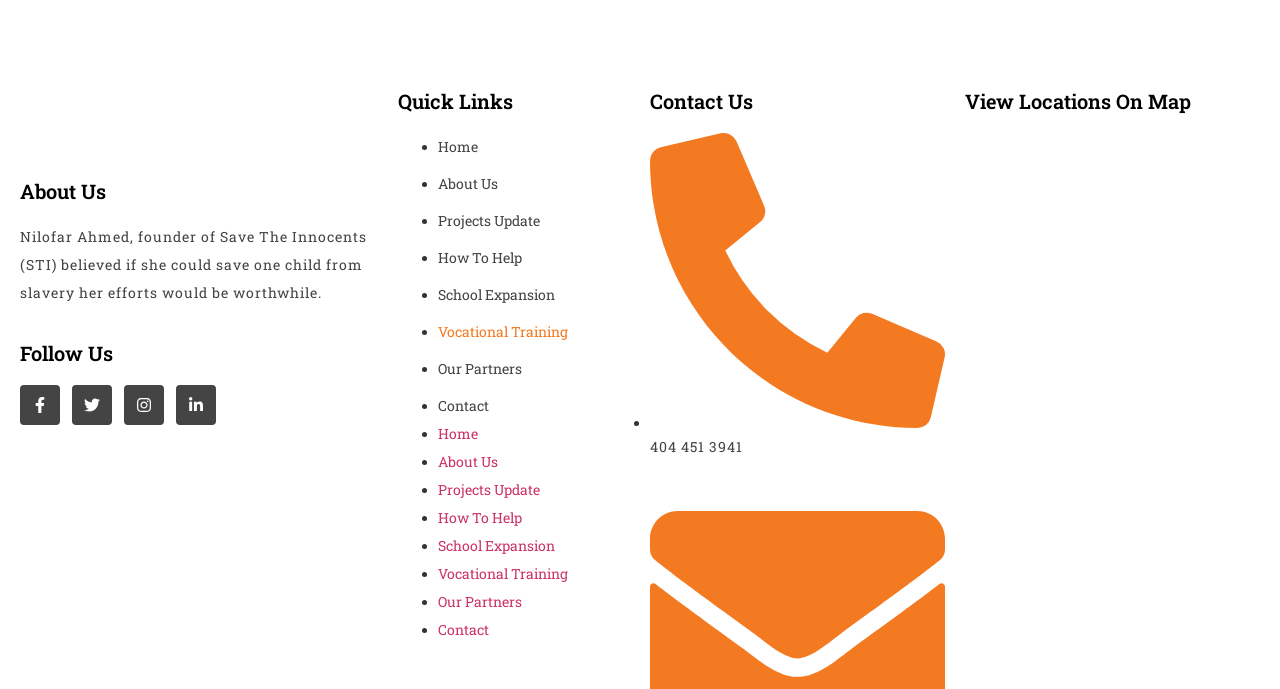Please identify the bounding box coordinates for the region that you need to click to follow this instruction: "Browse May 2019".

None